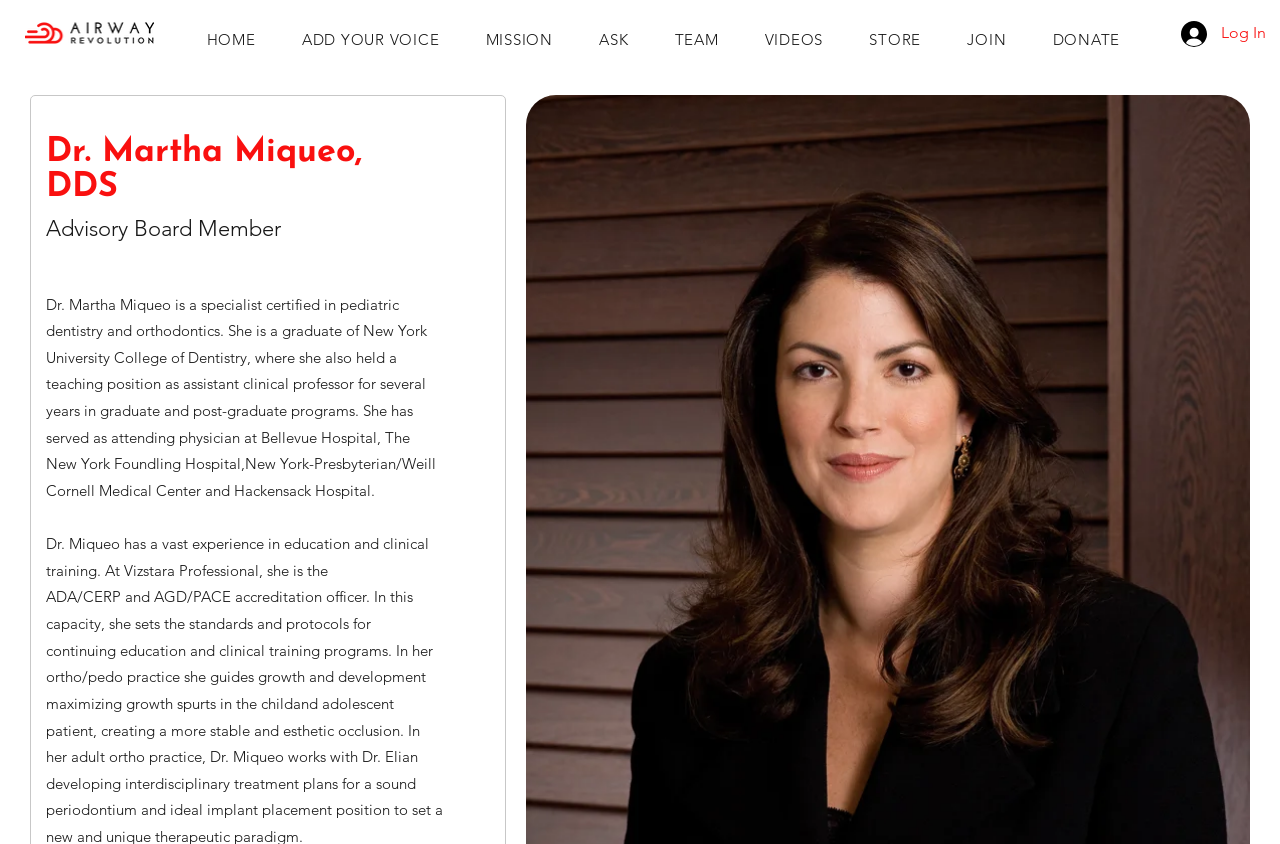Answer with a single word or phrase: 
How many navigation links are there on the webpage?

9